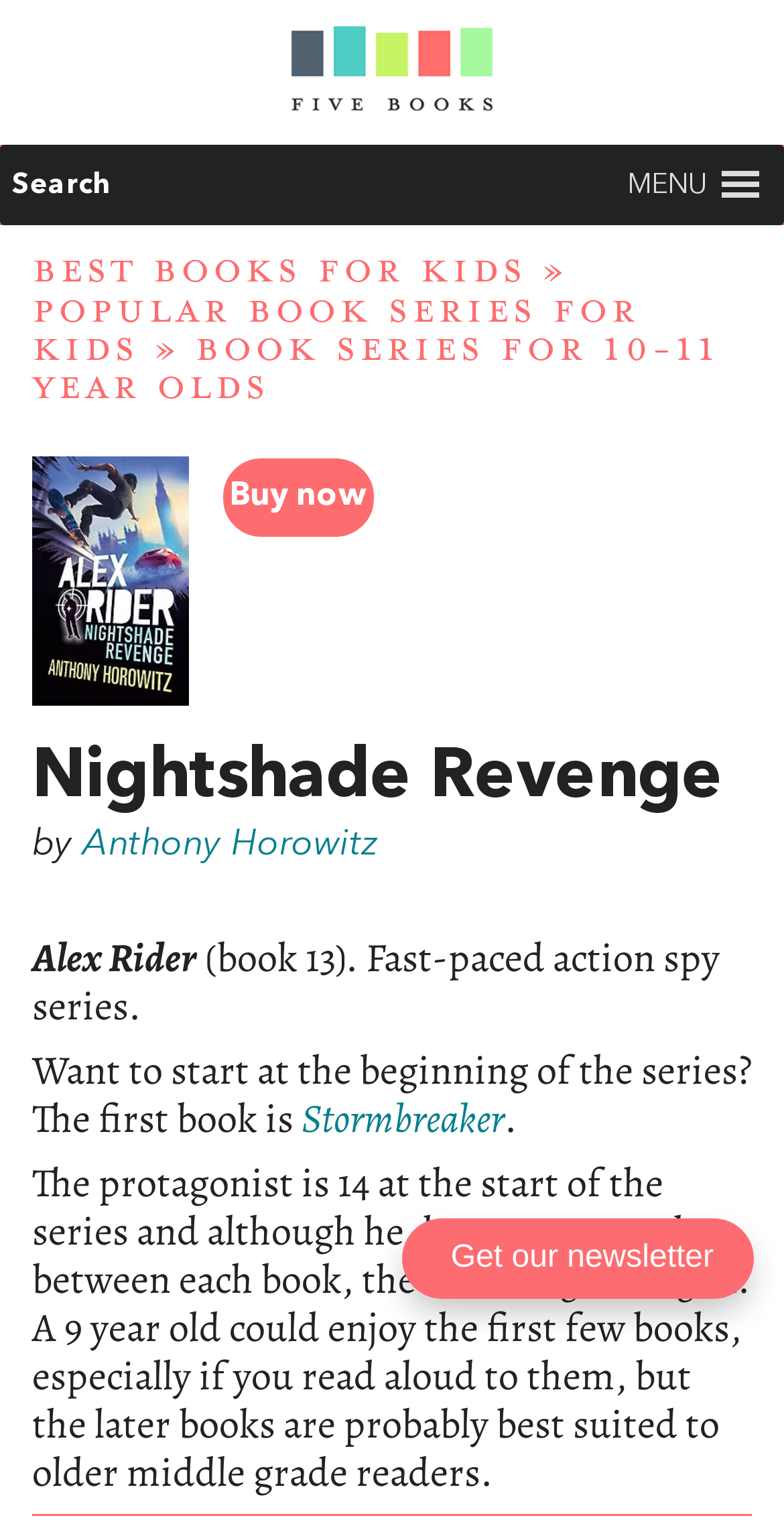Provide the bounding box coordinates for the area that should be clicked to complete the instruction: "Open the menu".

[0.8, 0.095, 0.985, 0.148]